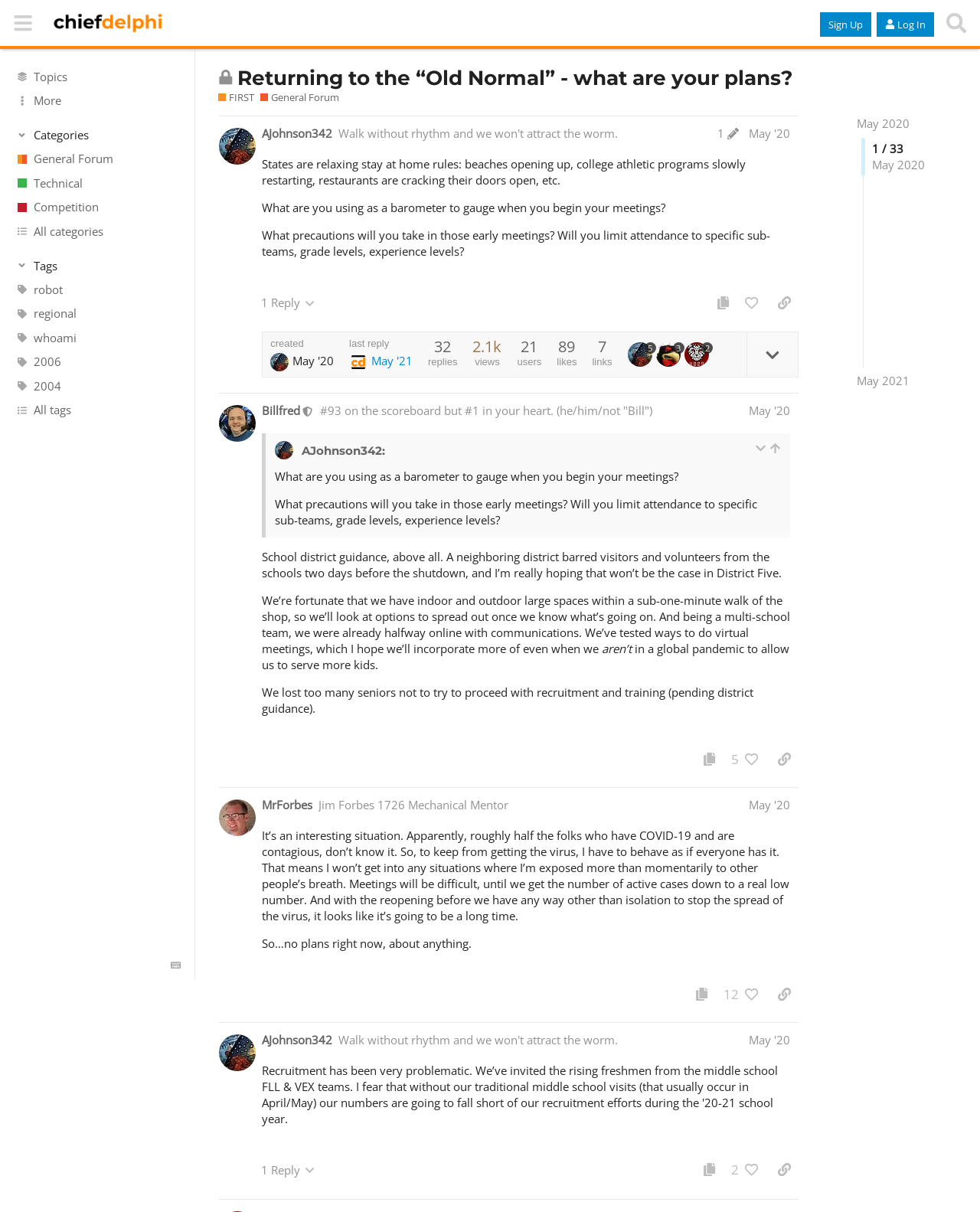Determine which piece of text is the heading of the webpage and provide it.

Returning to the “Old Normal” - what are your plans?